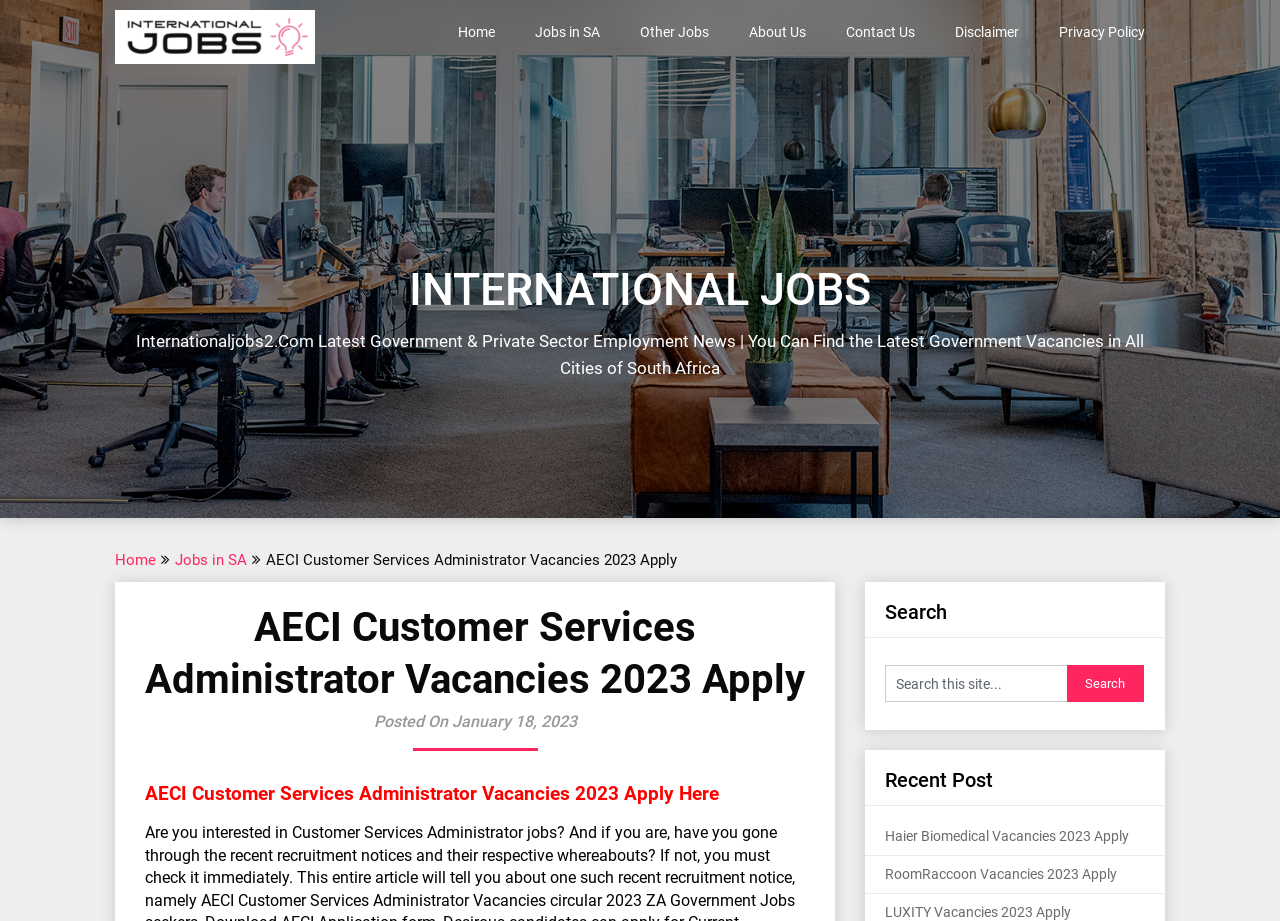Bounding box coordinates are specified in the format (top-left x, top-left y, bottom-right x, bottom-right y). All values are floating point numbers bounded between 0 and 1. Please provide the bounding box coordinate of the region this sentence describes: Haier Biomedical Vacancies 2023 Apply

[0.691, 0.899, 0.882, 0.917]